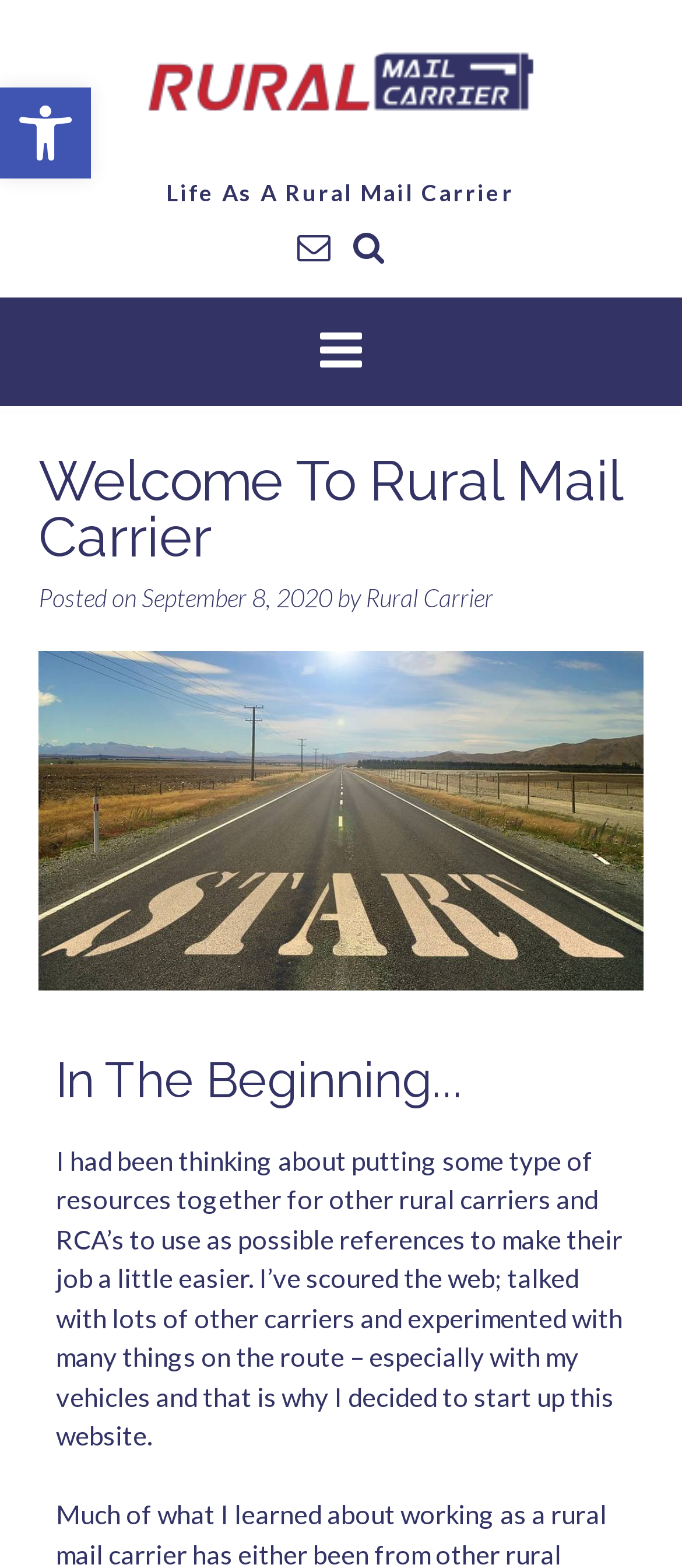What is the image about?
Refer to the image and provide a one-word or short phrase answer.

Rural mail carrier